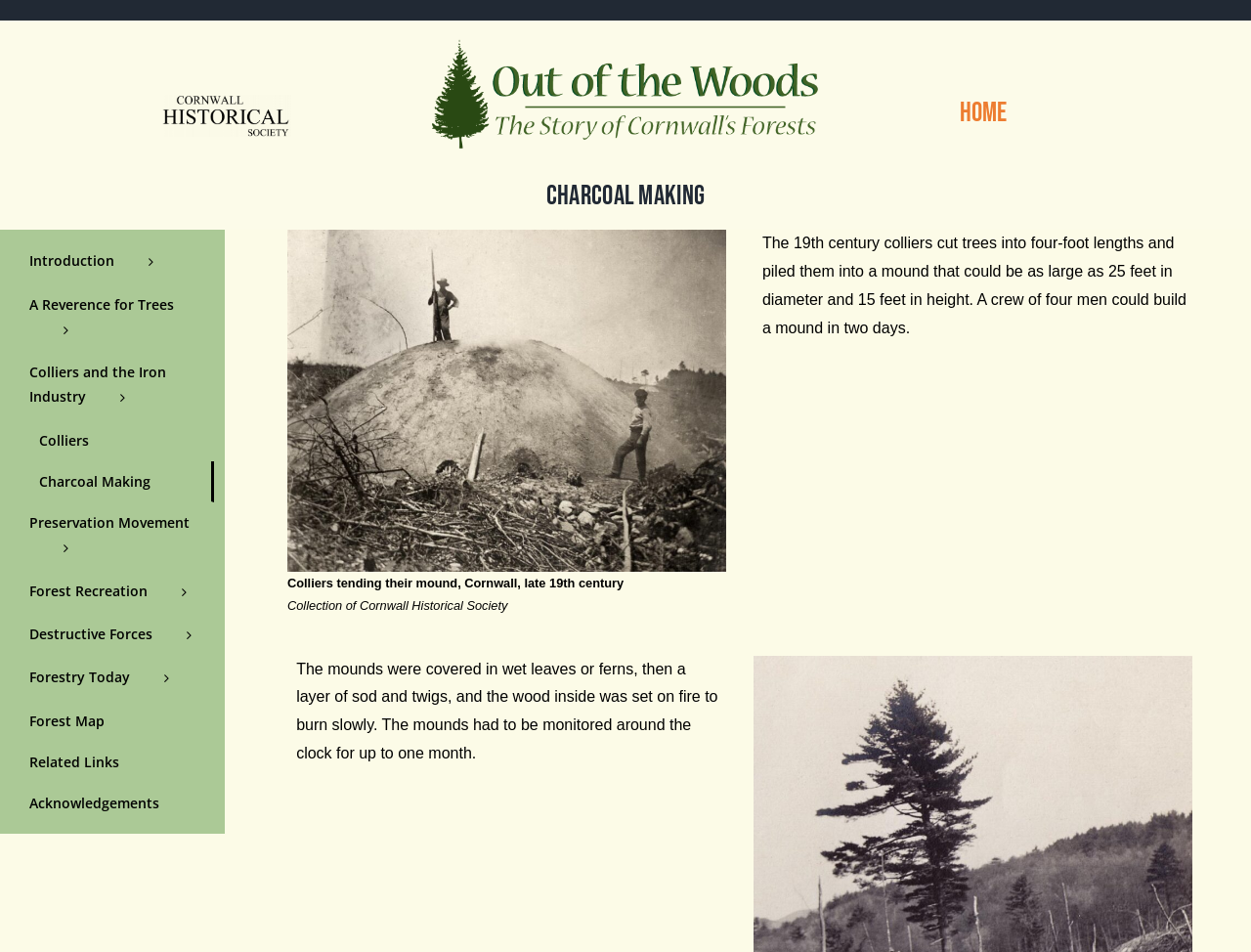Please identify the bounding box coordinates of the element's region that needs to be clicked to fulfill the following instruction: "Explore the Forest Map". The bounding box coordinates should consist of four float numbers between 0 and 1, i.e., [left, top, right, bottom].

[0.008, 0.736, 0.171, 0.779]